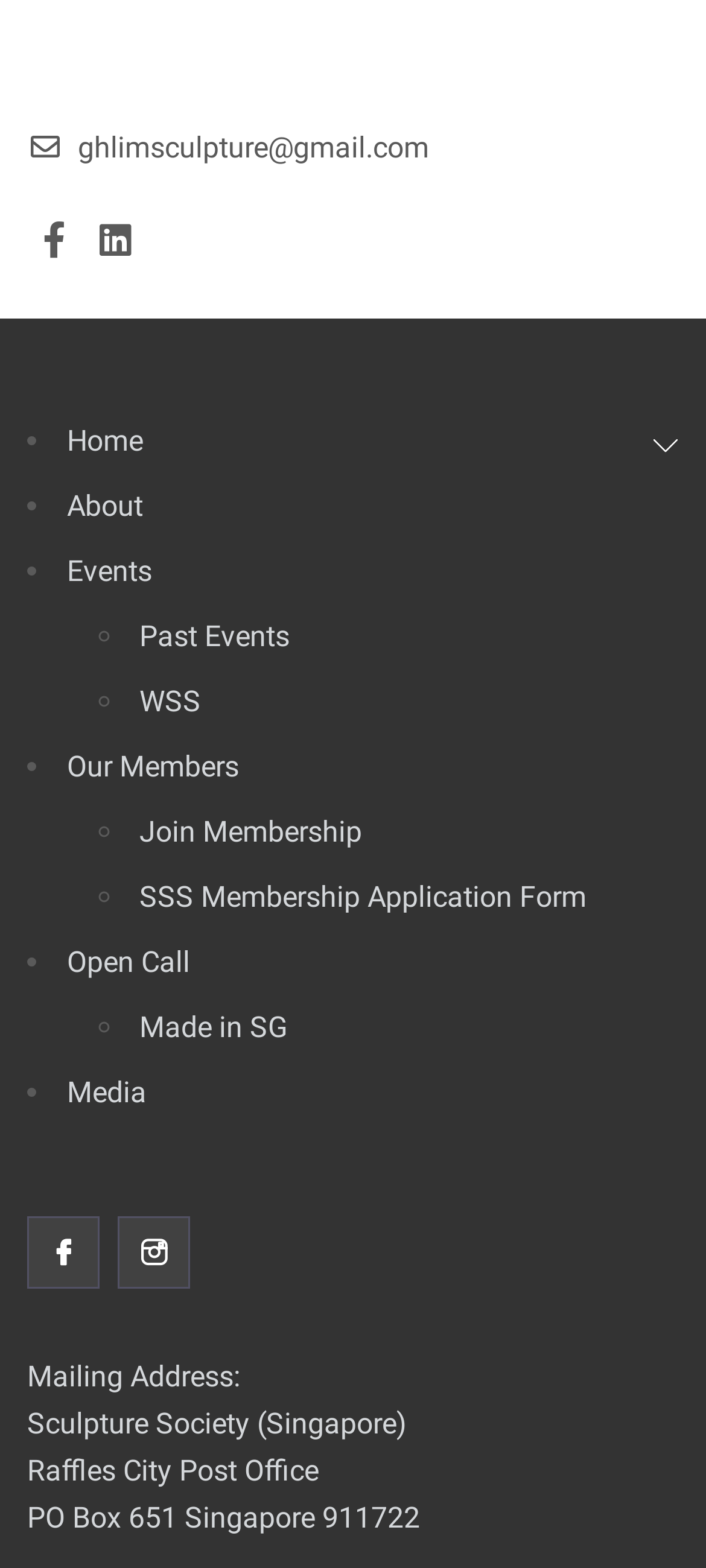Determine the bounding box coordinates of the clickable region to carry out the instruction: "View Past Events".

[0.197, 0.386, 0.41, 0.427]